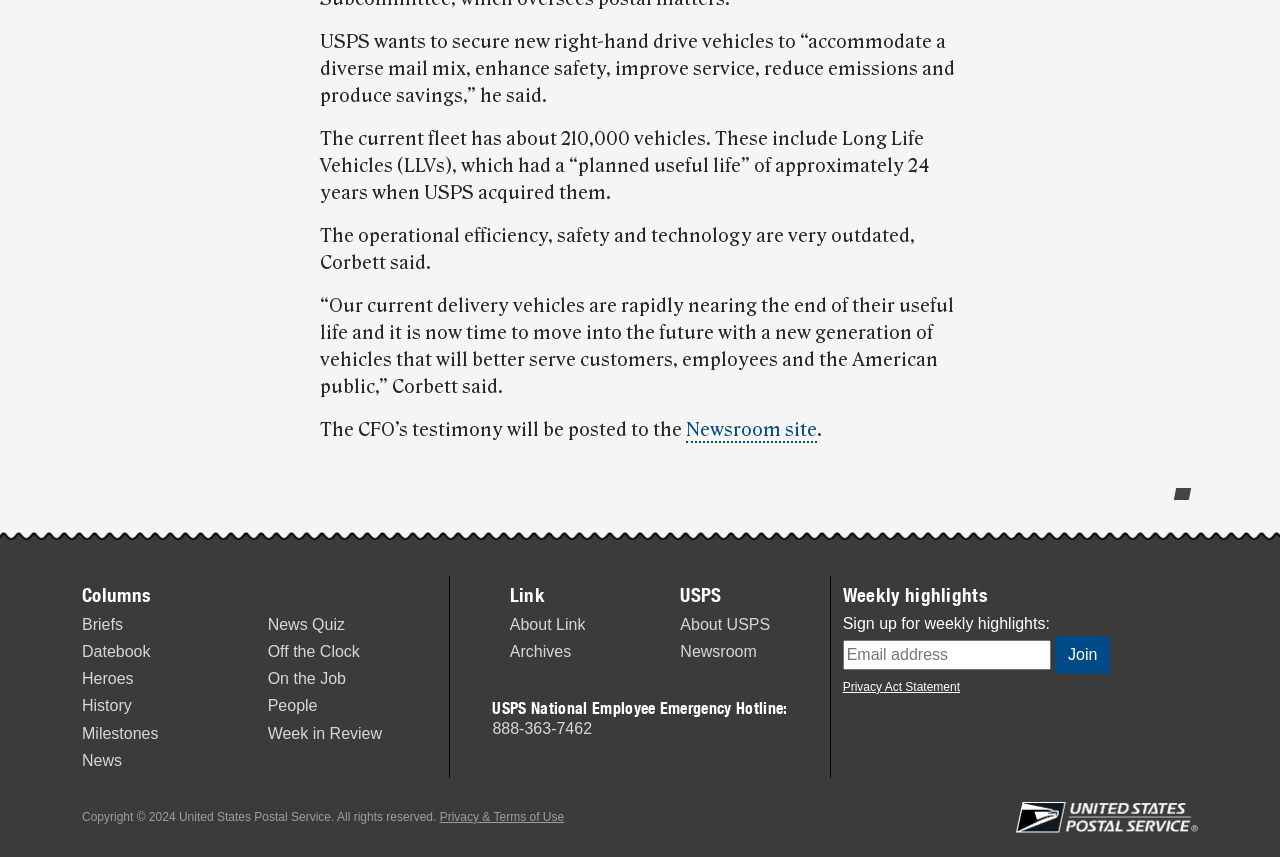Please identify the bounding box coordinates of the region to click in order to complete the given instruction: "Enter email address". The coordinates should be four float numbers between 0 and 1, i.e., [left, top, right, bottom].

[0.658, 0.747, 0.821, 0.782]